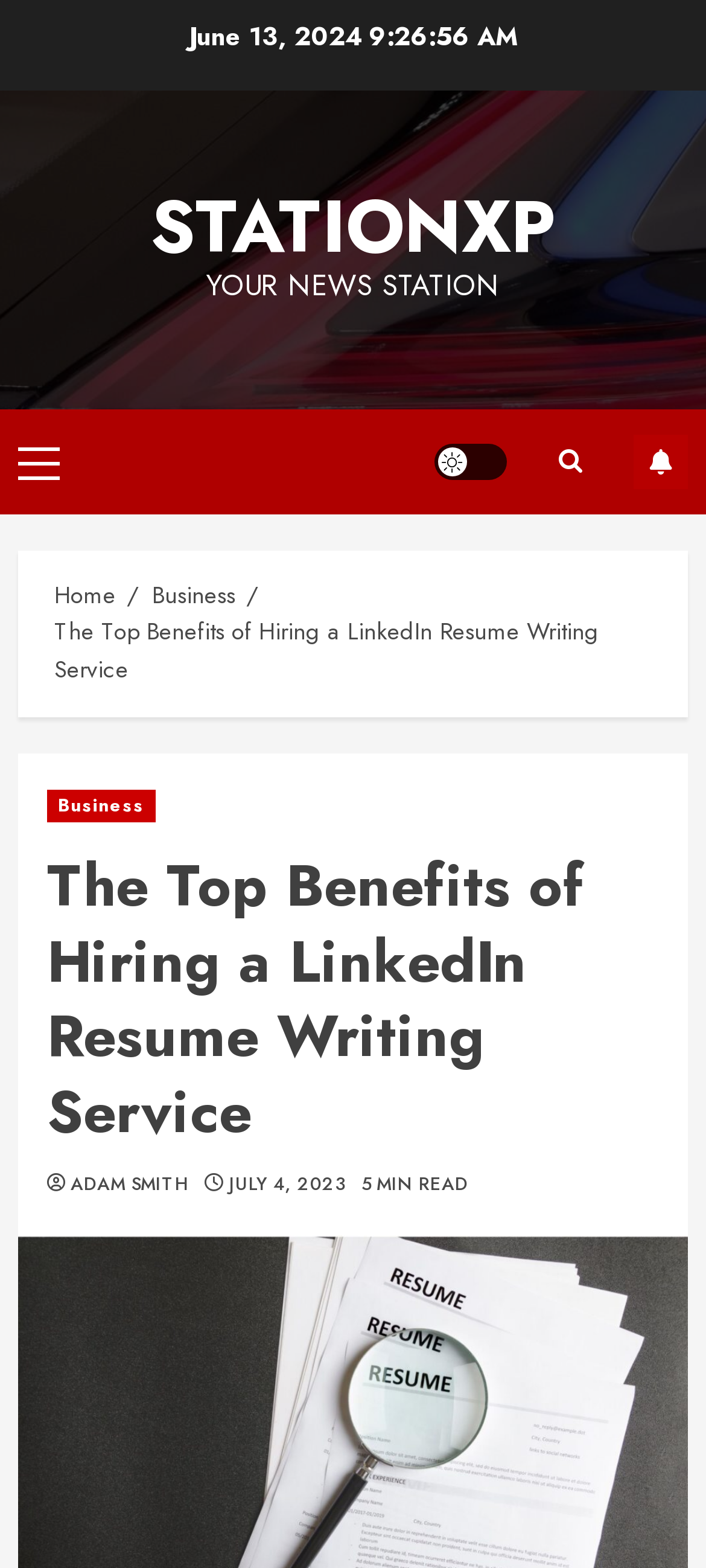Indicate the bounding box coordinates of the element that must be clicked to execute the instruction: "go to Business category". The coordinates should be given as four float numbers between 0 and 1, i.e., [left, top, right, bottom].

[0.215, 0.368, 0.333, 0.391]